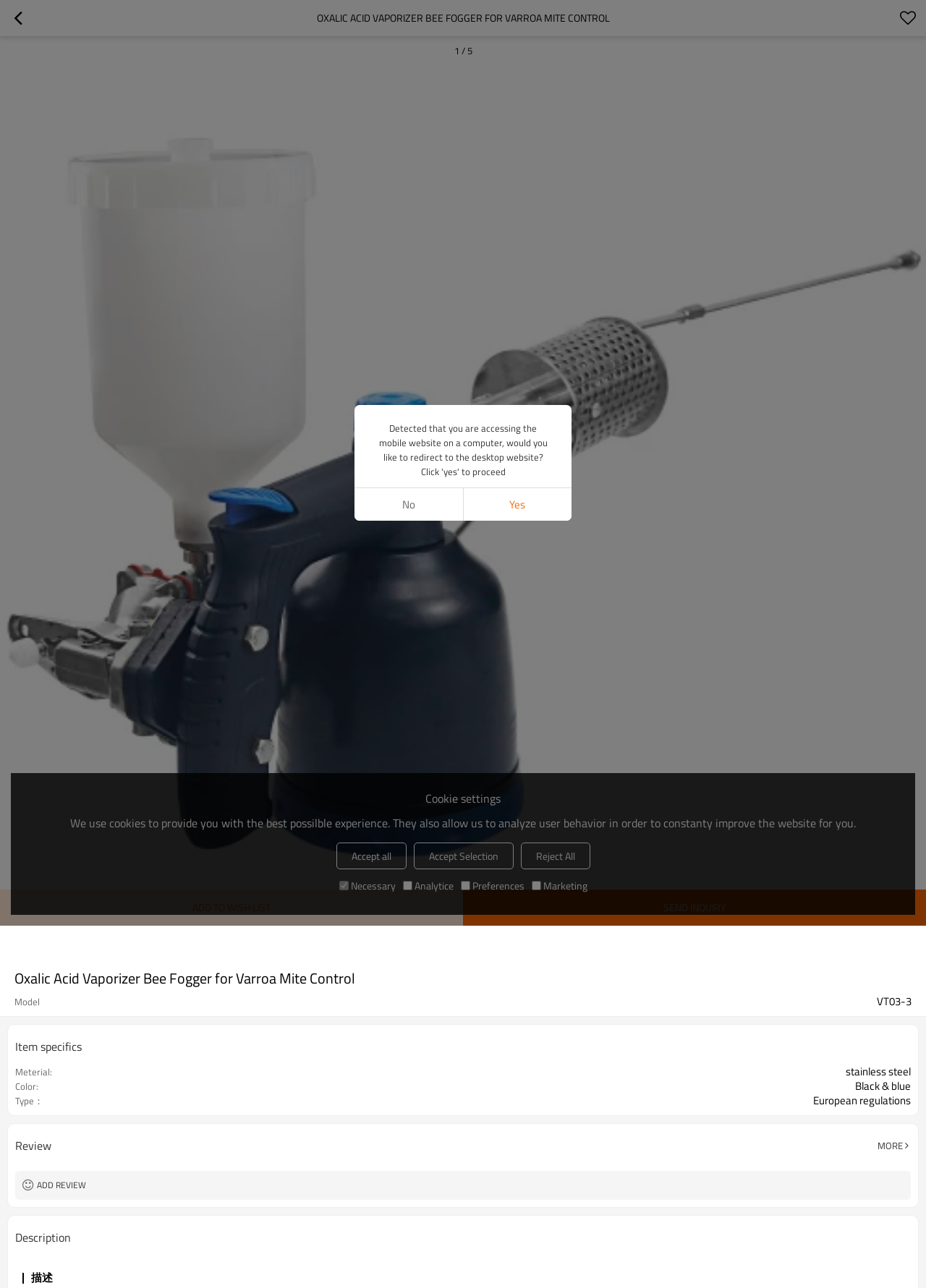What is the type of the Oxalic Acid Vaporizer Bee Fogger?
Offer a detailed and exhaustive answer to the question.

The type of the Oxalic Acid Vaporizer Bee Fogger can be found in the description list section of the webpage, where it is listed as 'Type：European regulations'.